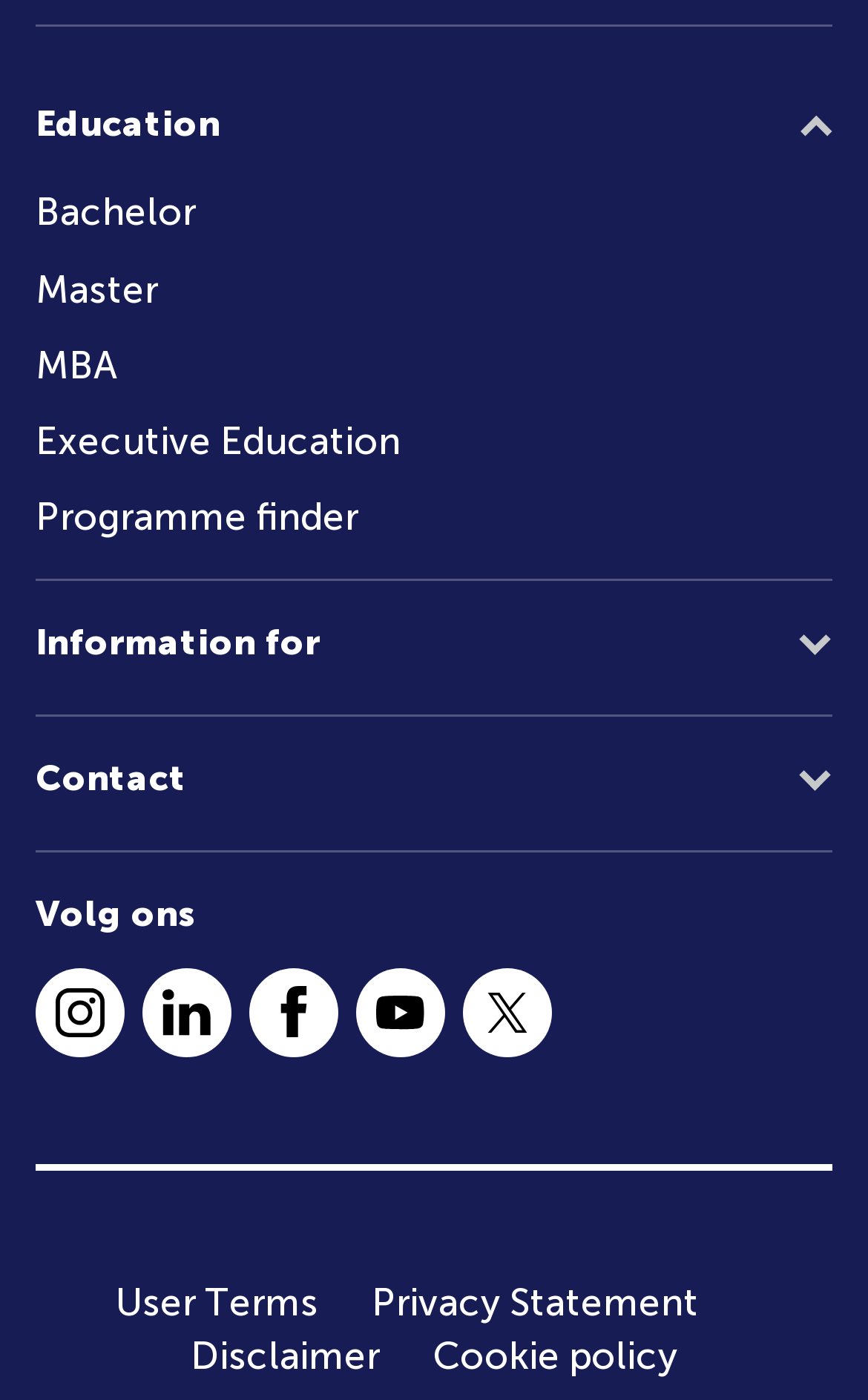Extract the bounding box coordinates for the UI element described by the text: "Programme finder". The coordinates should be in the form of [left, top, right, bottom] with values between 0 and 1.

[0.041, 0.345, 0.959, 0.394]